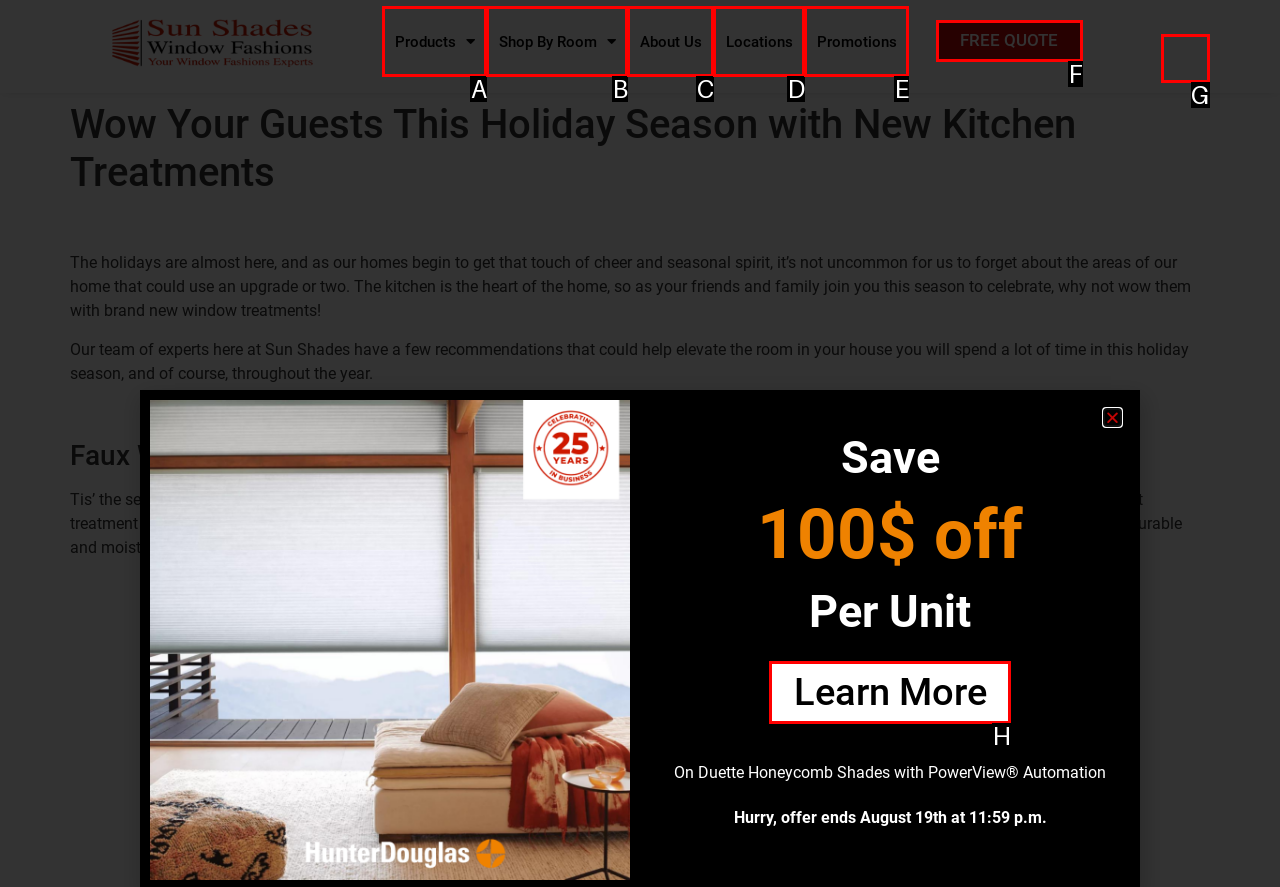Determine which HTML element should be clicked to carry out the following task: Get a free quote Respond with the letter of the appropriate option.

F